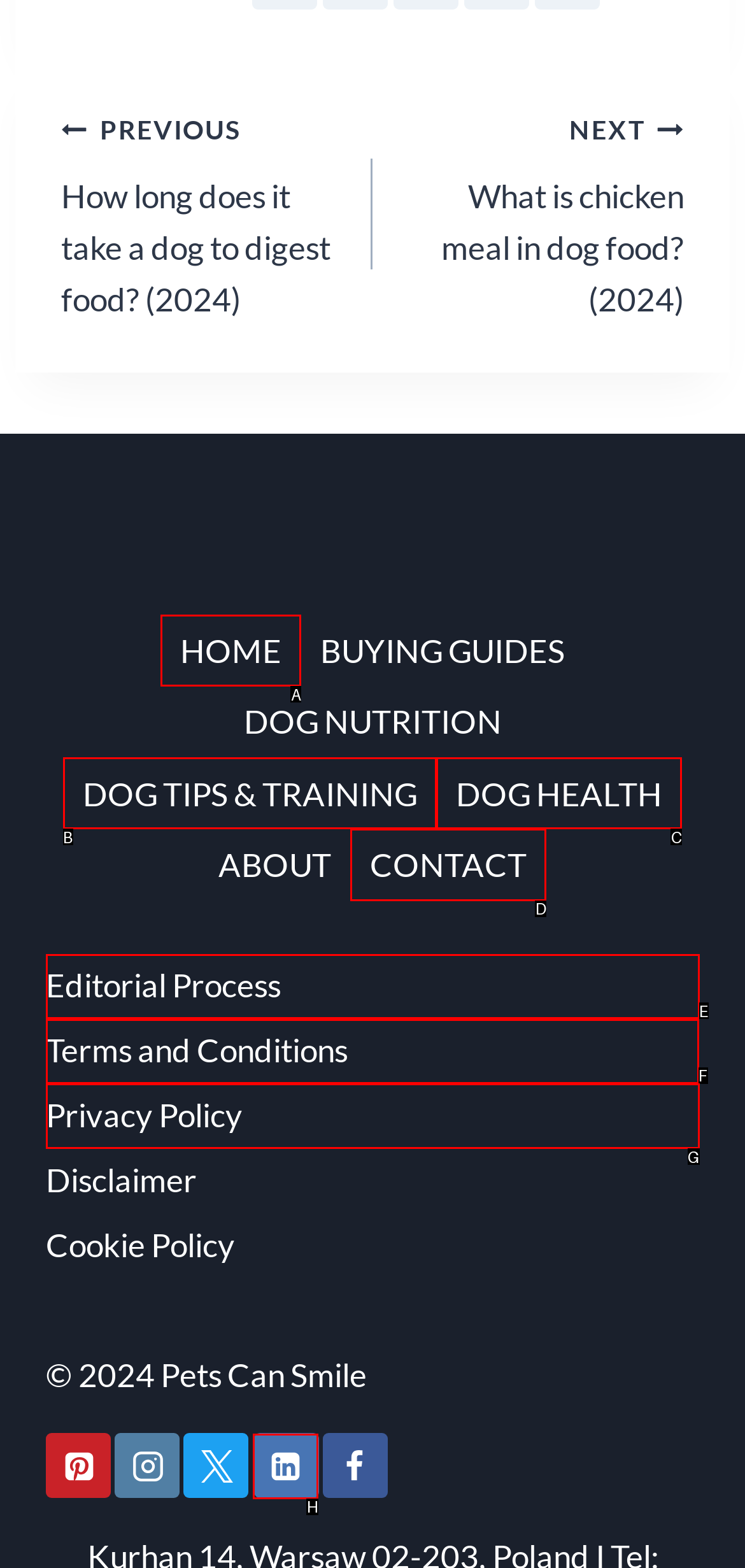Which option should be clicked to execute the following task: Click on 'THE SANDBAG CLEAN'? Respond with the letter of the selected option.

None